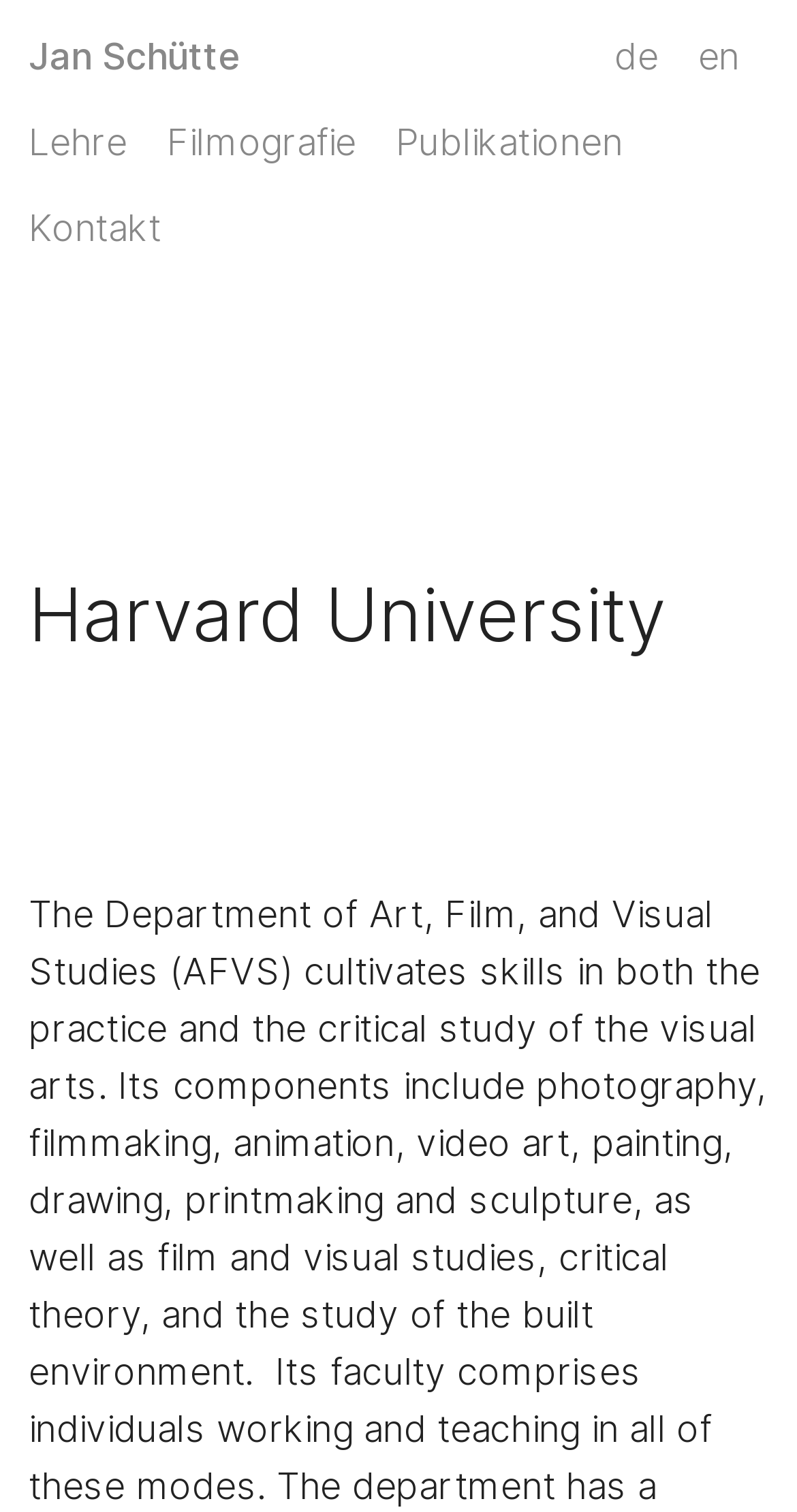Answer succinctly with a single word or phrase:
What is the institution associated with Jan Schütte?

Harvard University